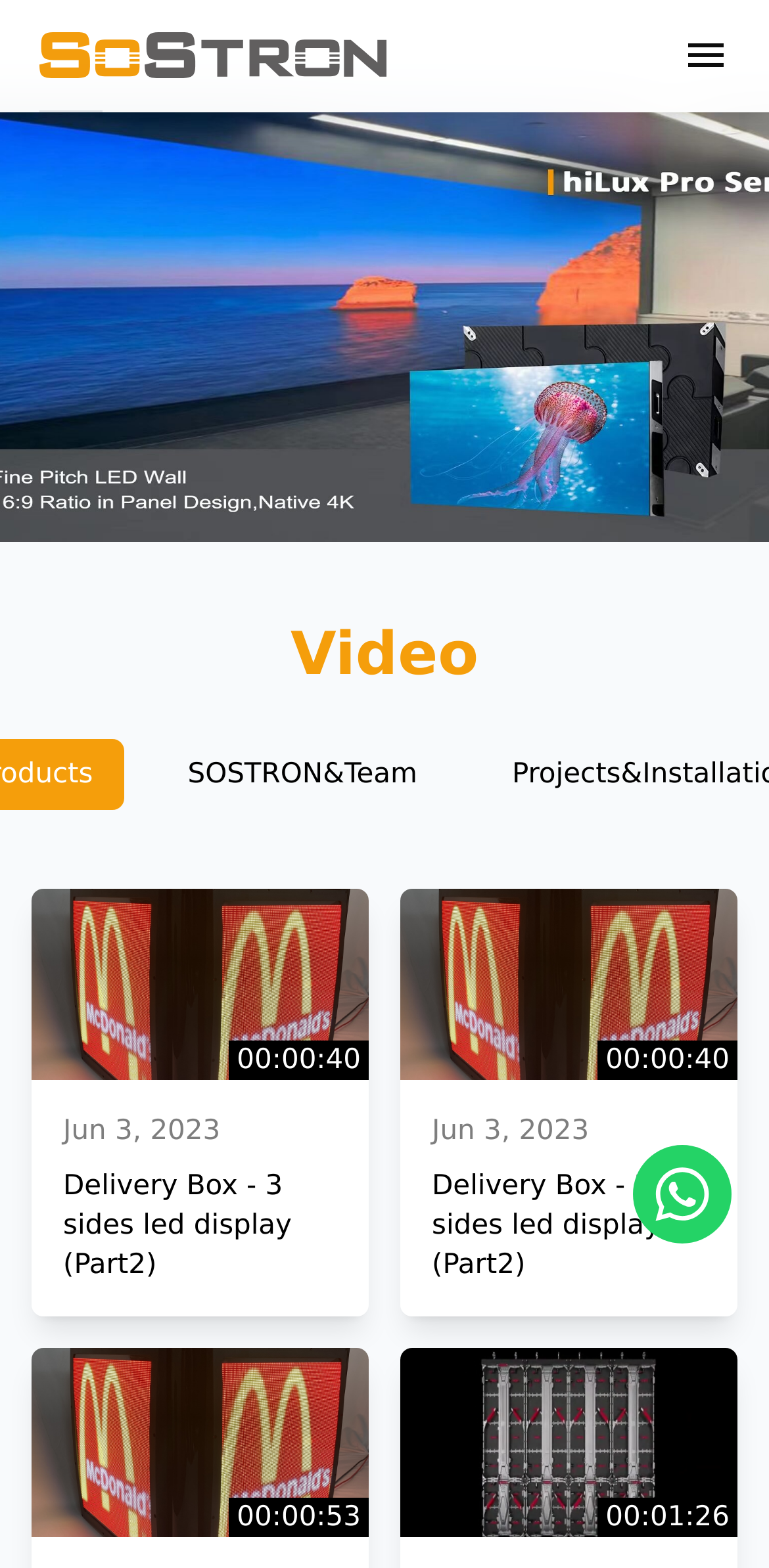Pinpoint the bounding box coordinates for the area that should be clicked to perform the following instruction: "View Led video wall".

[0.0, 0.07, 1.0, 0.346]